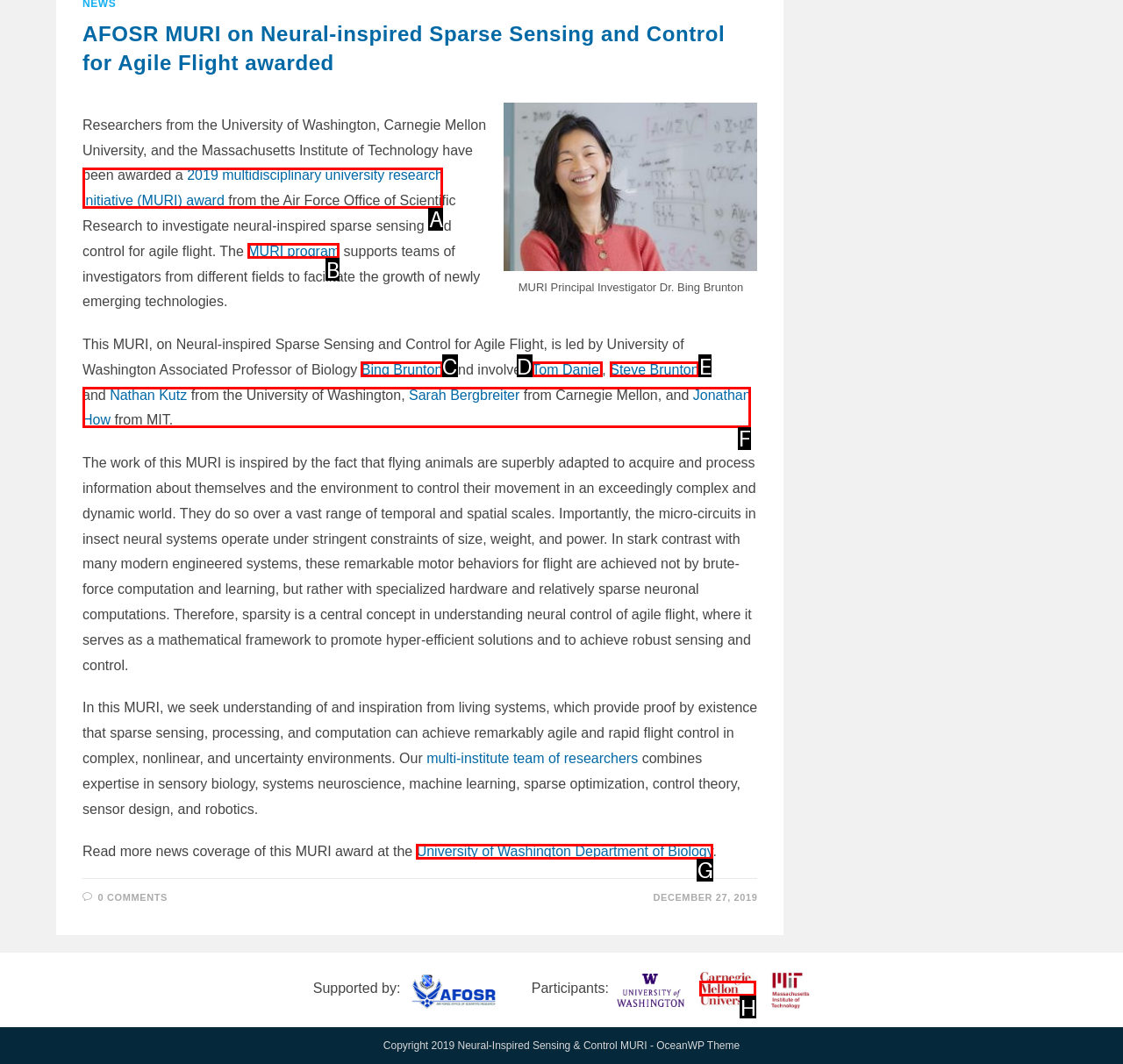Among the marked elements in the screenshot, which letter corresponds to the UI element needed for the task: Learn more about the MURI program?

B